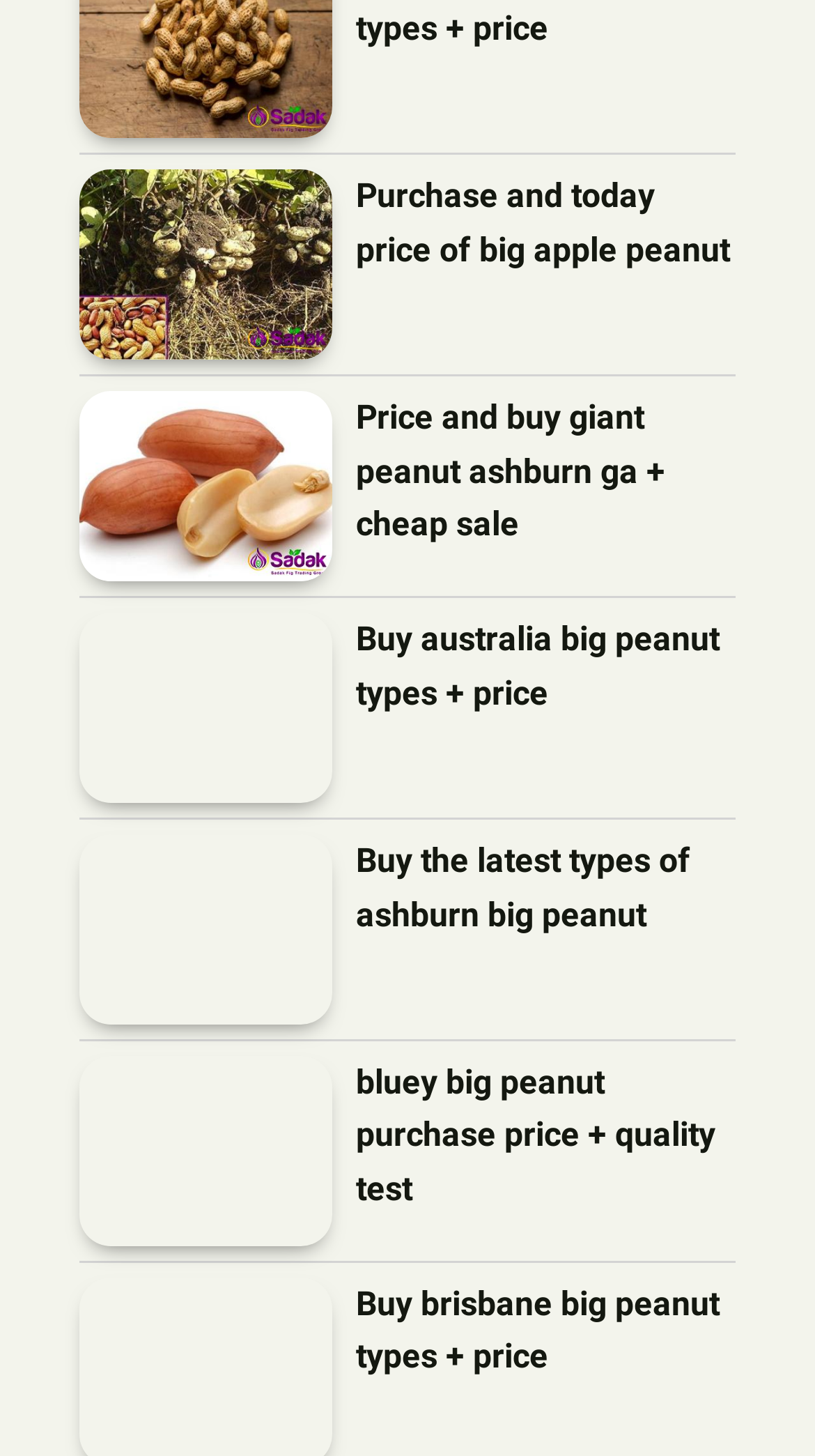How many links are there on the webpage?
Look at the image and respond with a single word or a short phrase.

10